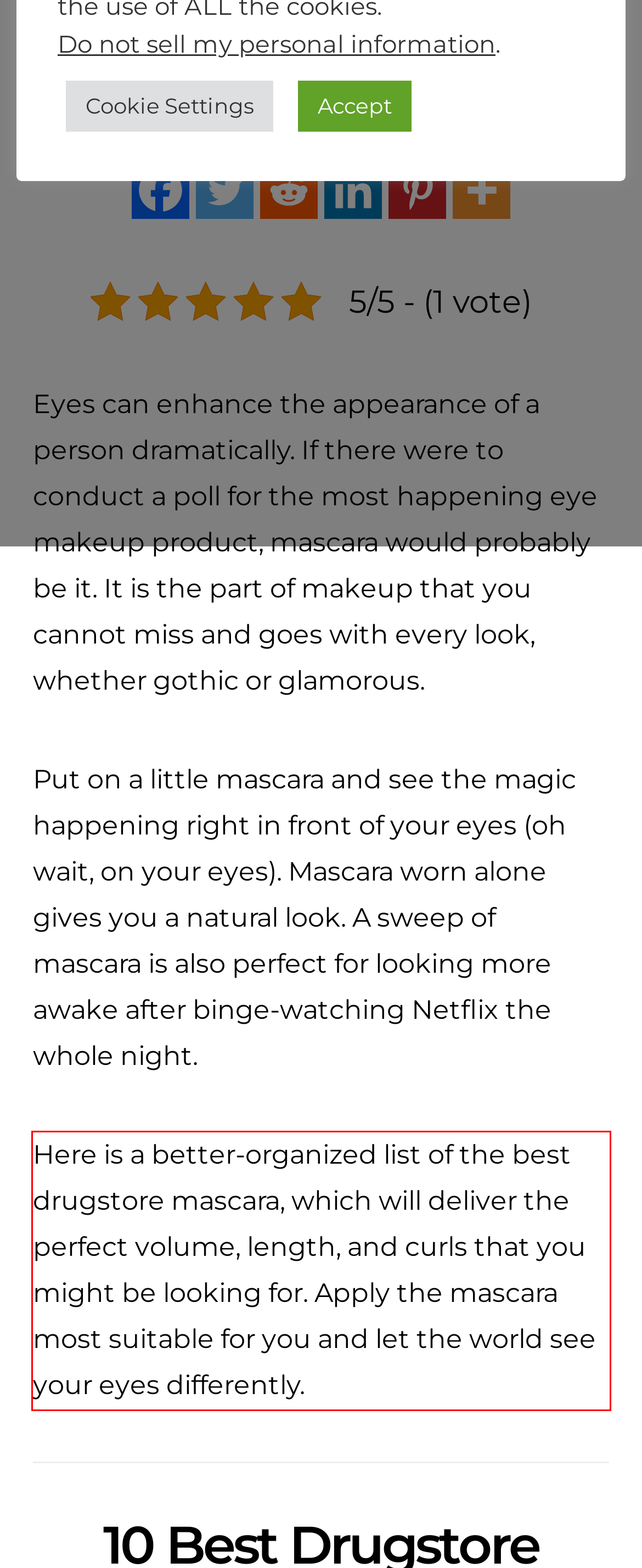With the given screenshot of a webpage, locate the red rectangle bounding box and extract the text content using OCR.

Here is a better-organized list of the best drugstore mascara, which will deliver the perfect volume, length, and curls that you might be looking for. Apply the mascara most suitable for you and let the world see your eyes differently.